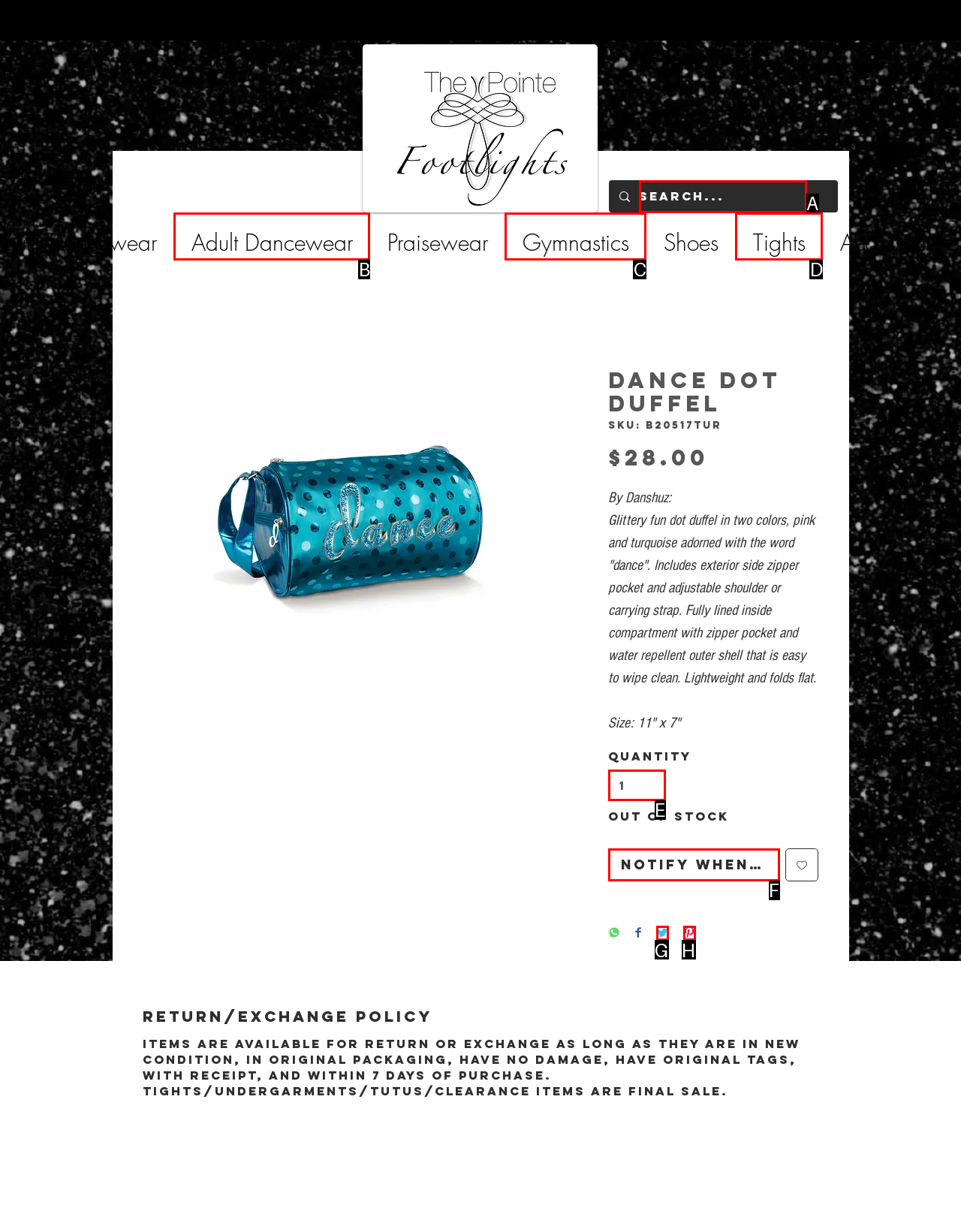Decide which UI element to click to accomplish the task: Notify When Available
Respond with the corresponding option letter.

F